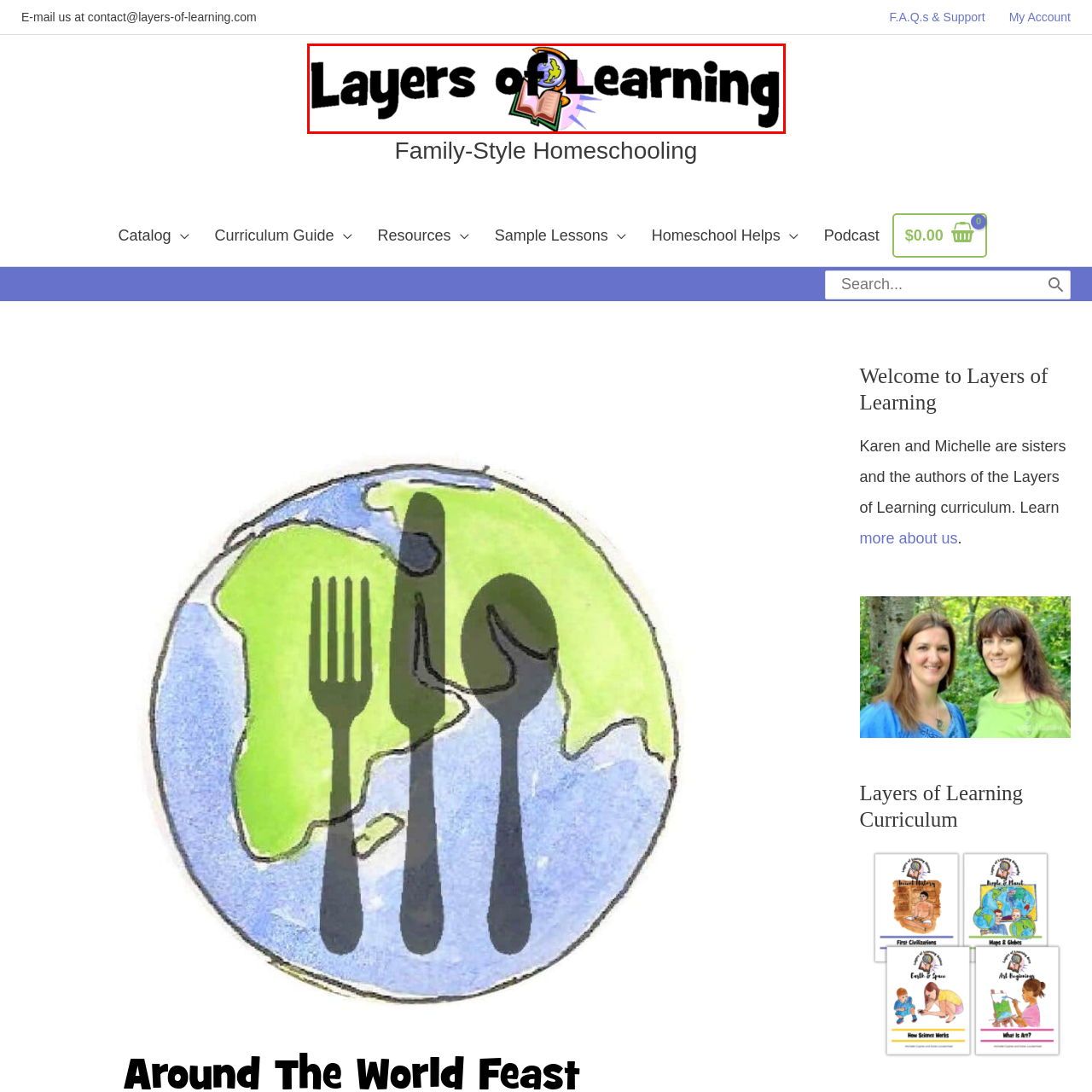Provide a detailed narrative of the image inside the red-bordered section.

The image prominently displays the vibrant logo of "Layers of Learning," emphasizing the name in bold, playful lettering. The design incorporates a colorful globe symbol, signifying a global perspective on education, alongside an open book, which represents knowledge and learning. Flashes of light behind the text add a dynamic feel to the logo, capturing the essence of engaging and interactive learning experiences. This logo encapsulates the mission of Layers of Learning, a curriculum designed to make homeschool education both exciting and comprehensive.